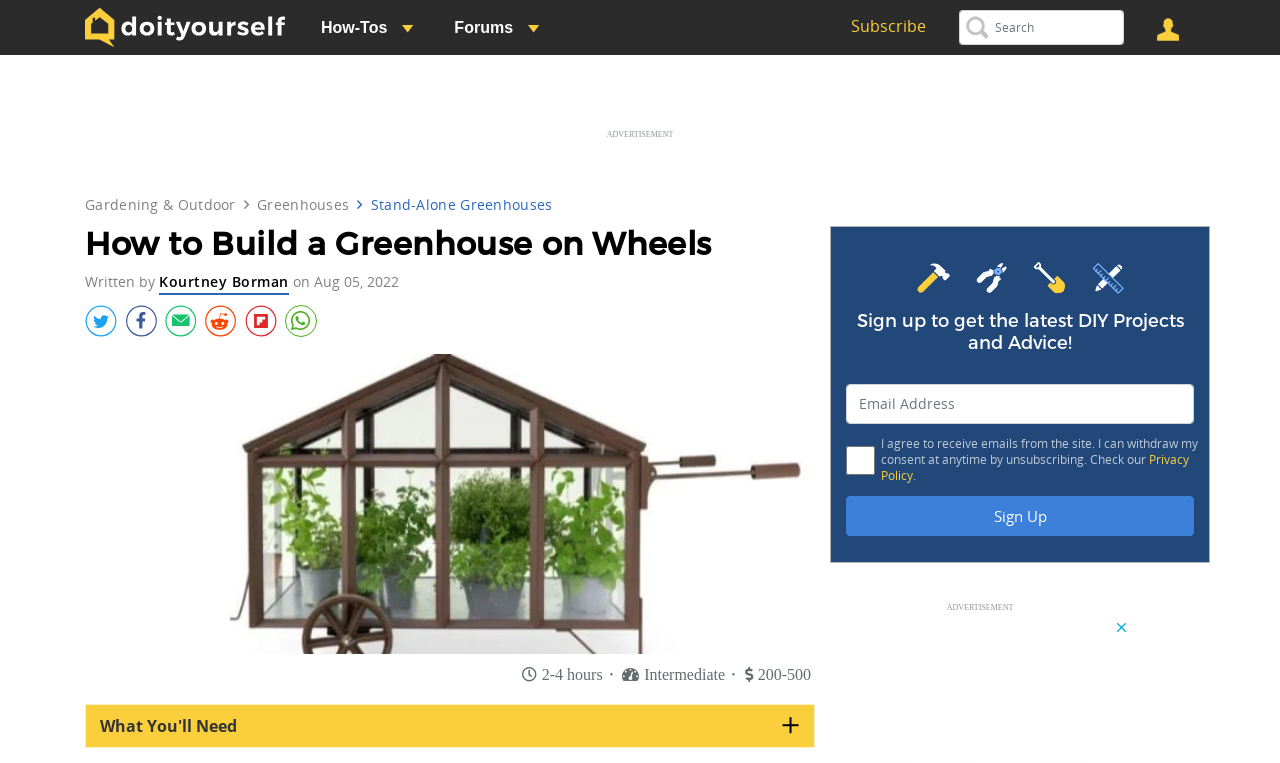Please use the details from the image to answer the following question comprehensively:
What is the purpose of the 'Signup' section?

The 'Signup' section is located at the bottom of the webpage and contains a text 'Sign up to get the latest DIY Projects and Advice!' which indicates that the purpose of this section is to allow users to sign up to receive DIY projects and advice.